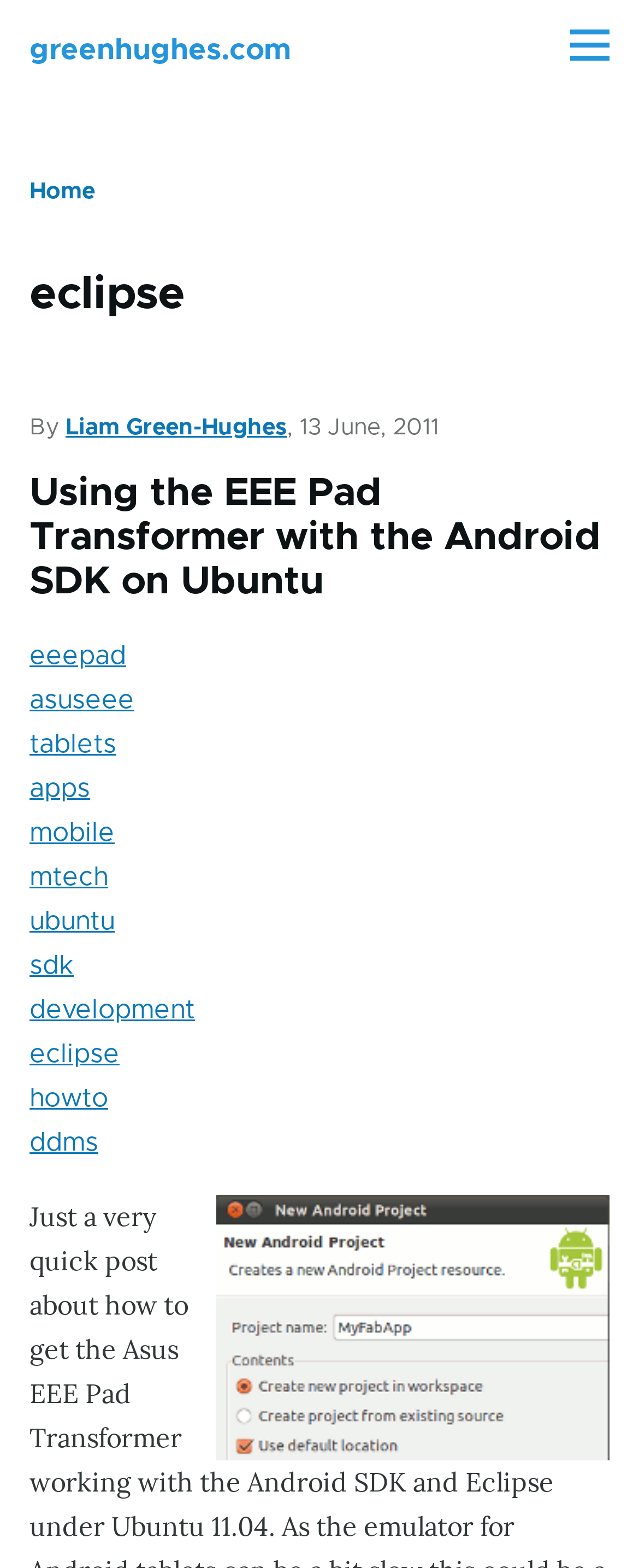Identify the bounding box coordinates of the section that should be clicked to achieve the task described: "Click the 'Skip to main content' link".

[0.0, 0.0, 1.0, 0.019]